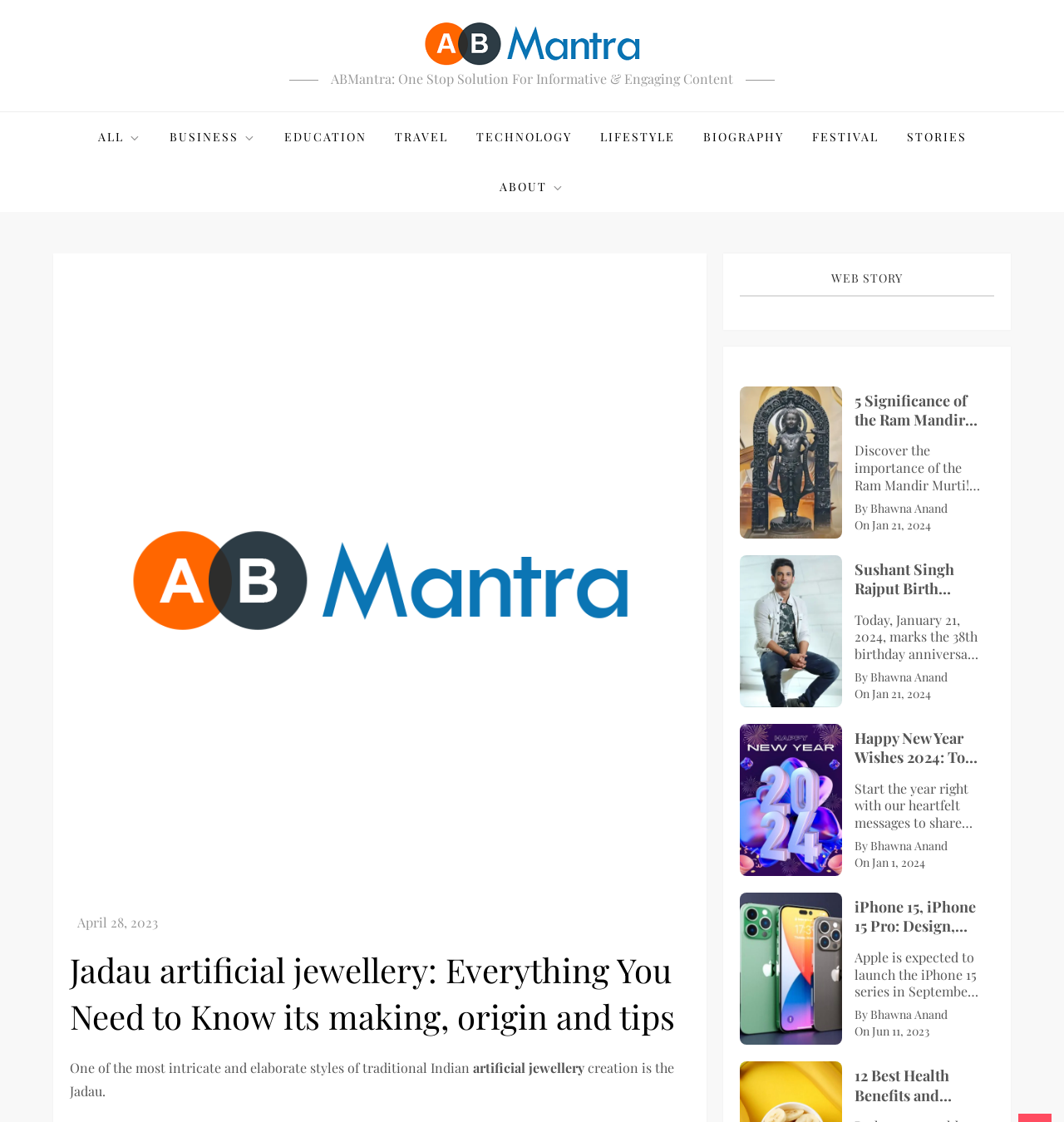Using the given description, provide the bounding box coordinates formatted as (top-left x, top-left y, bottom-right x, bottom-right y), with all values being floating point numbers between 0 and 1. Description: Biography

[0.649, 0.1, 0.748, 0.144]